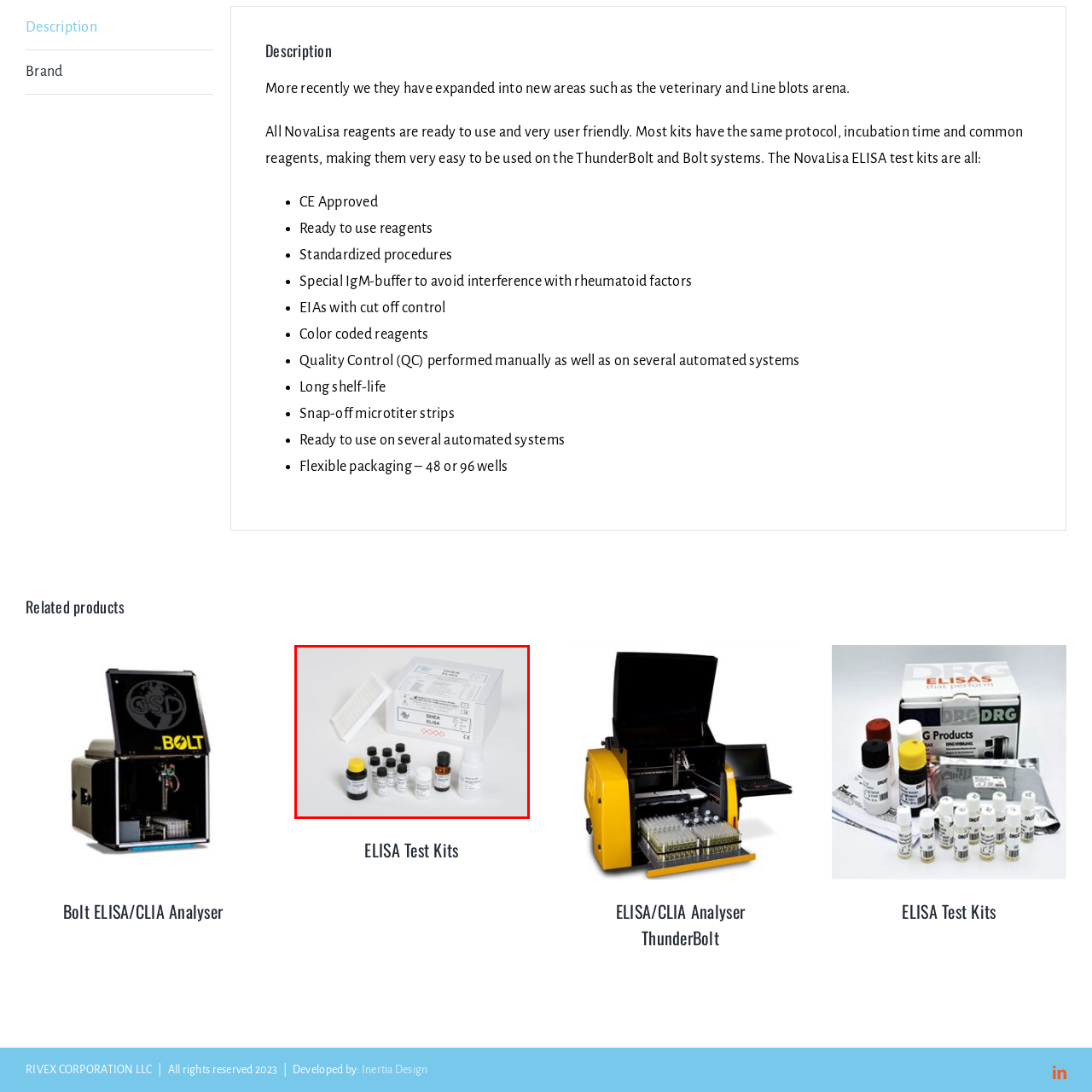Detail the scene within the red-bordered box in the image, including all relevant features and actions.

This image showcases the Demeditec DHEA ELISA testing kit, a diagnostic product designed for measuring levels of Dehydroepiandrosterone (DHEA) in biological samples. The kit includes various components neatly arranged around the box, which is prominently labeled with the product name "DHEA ELISA" and certification markings indicating its CE approval for medical use. 

In the foreground, there's a microtiter plate, commonly used in ELISA assays to hold the samples, along with several small vials containing reagents essential for the assay process. These vials are clearly marked for easy identification, showcasing a combination of different colored caps, indicating their specific functions within the test. This comprehensive testing kit is user-friendly and designed for precise measurement, making it suitable for clinical and research laboratories focused on endocrine assessments.